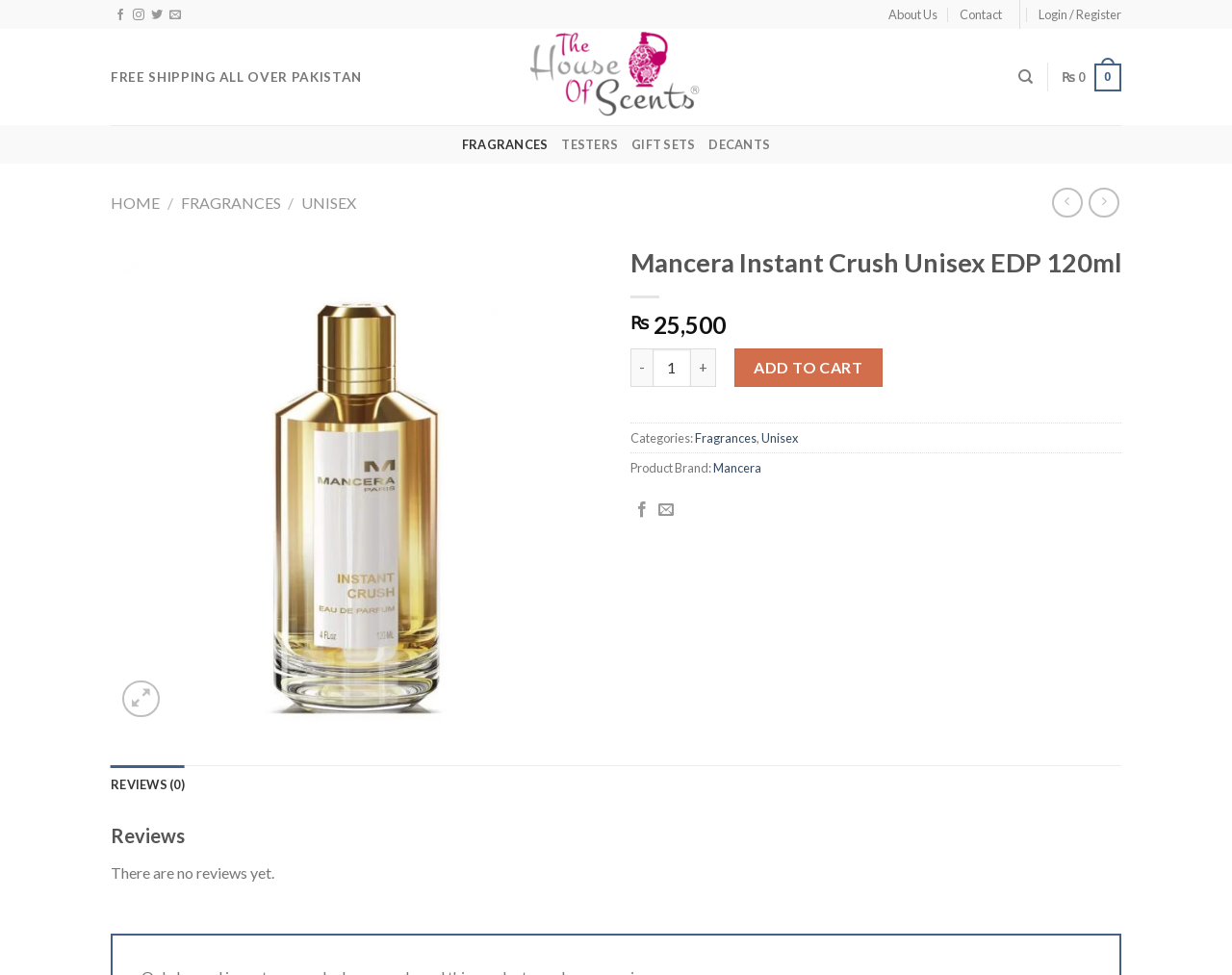Determine the bounding box coordinates of the region I should click to achieve the following instruction: "Decrease product quantity". Ensure the bounding box coordinates are four float numbers between 0 and 1, i.e., [left, top, right, bottom].

[0.512, 0.357, 0.53, 0.397]